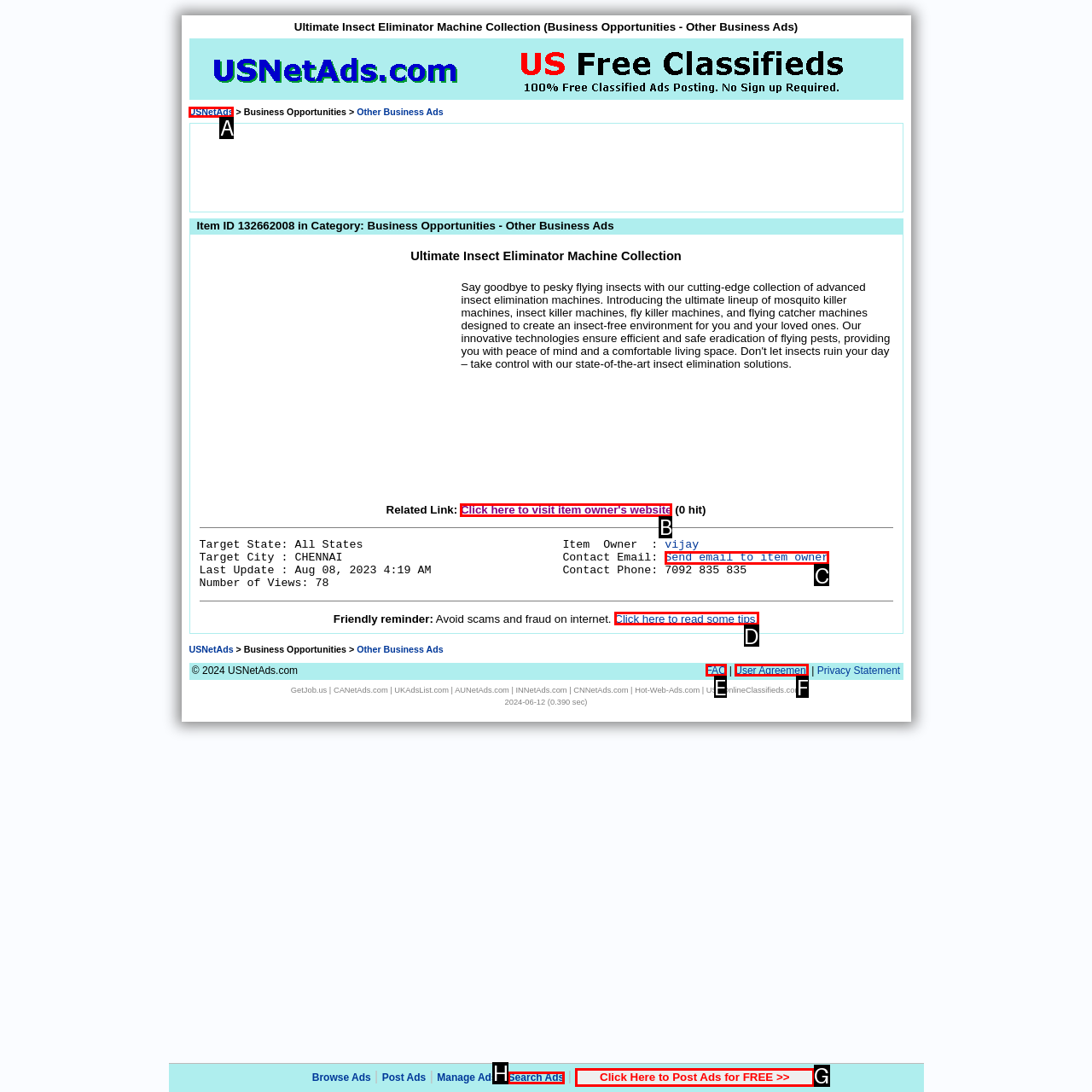For the task "Send an email to the item owner", which option's letter should you click? Answer with the letter only.

C